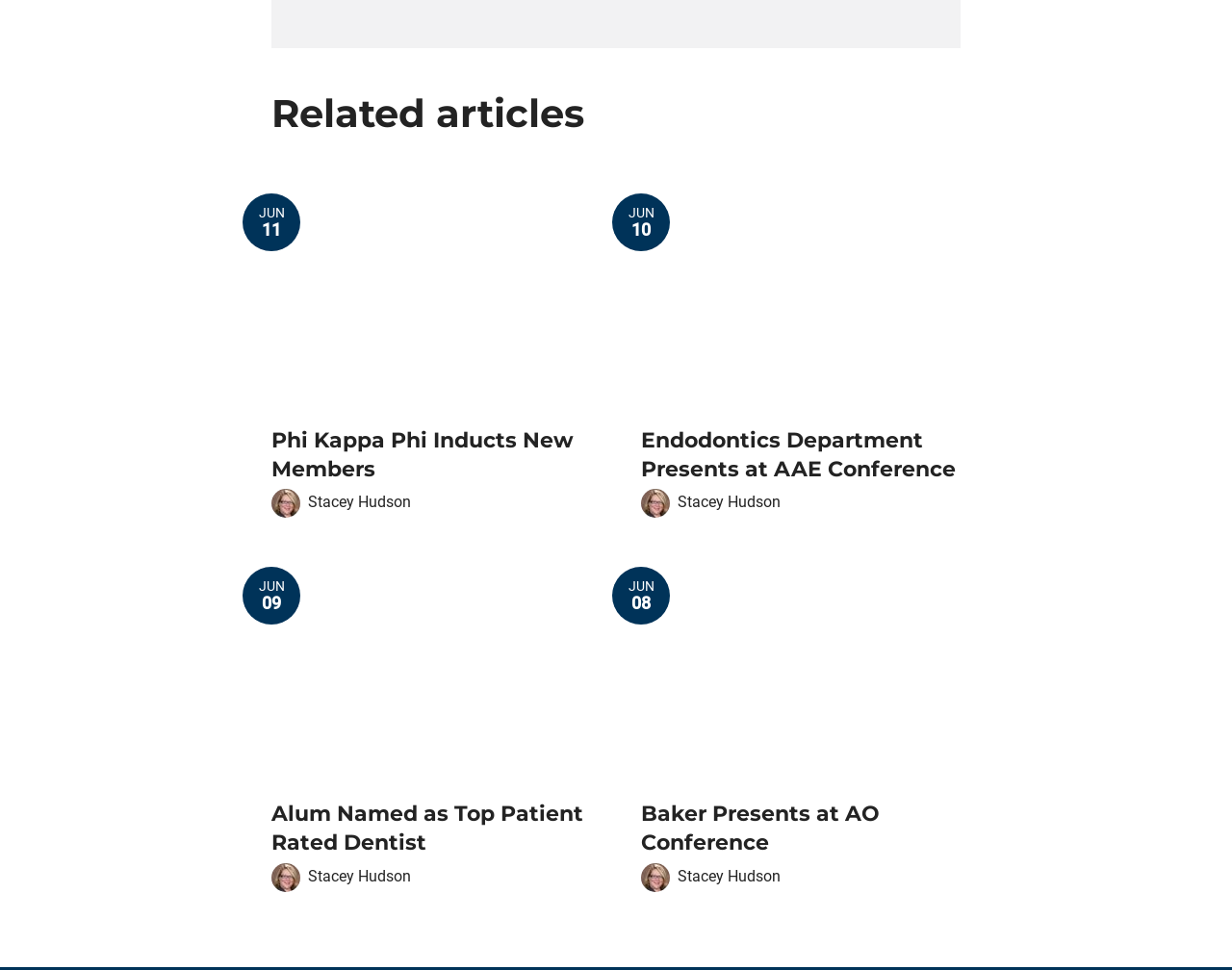Please identify the coordinates of the bounding box for the clickable region that will accomplish this instruction: "Explore the 'Use cases' dropdown menu".

None